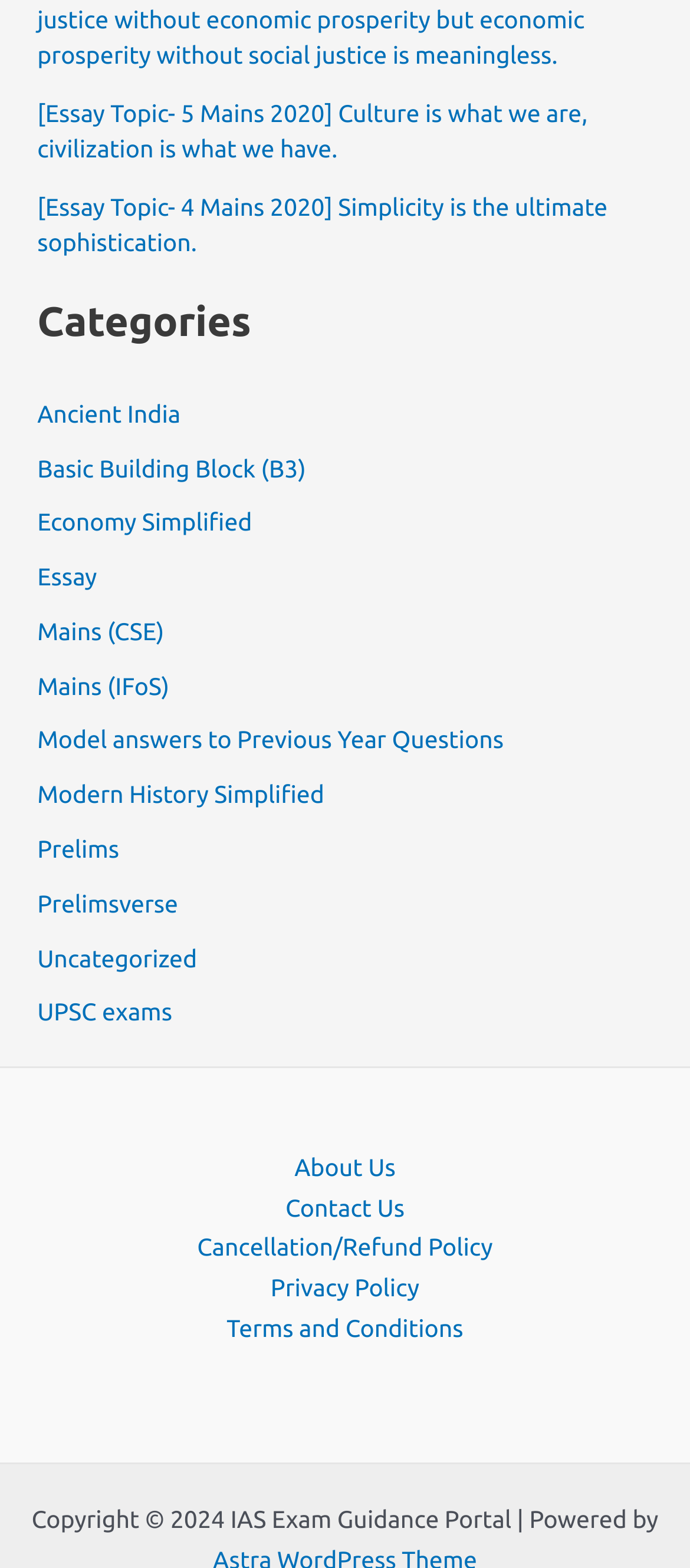Please find the bounding box coordinates for the clickable element needed to perform this instruction: "Visit the 'About Us' page".

[0.375, 0.732, 0.625, 0.758]